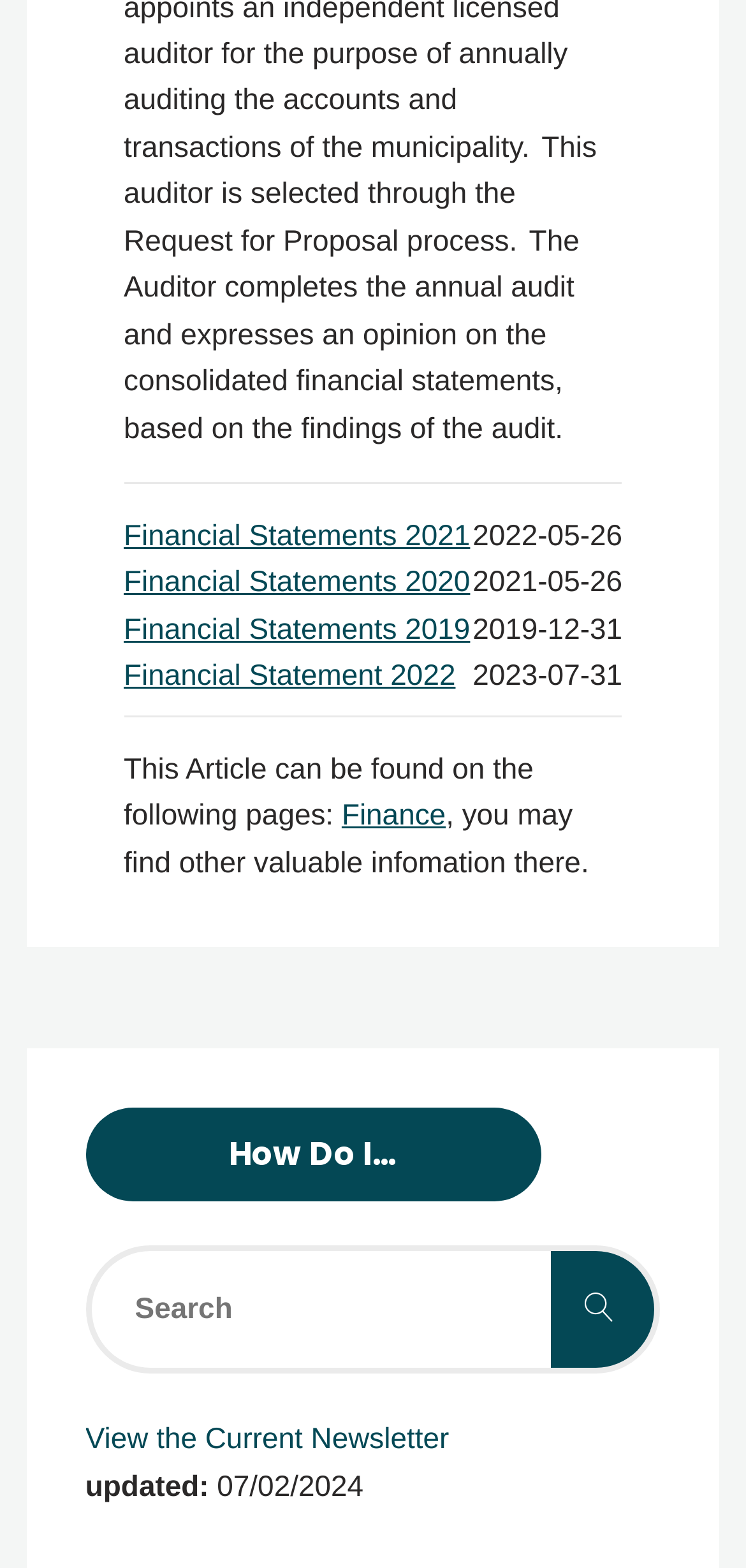Specify the bounding box coordinates of the element's area that should be clicked to execute the given instruction: "access Moodle". The coordinates should be four float numbers between 0 and 1, i.e., [left, top, right, bottom].

None